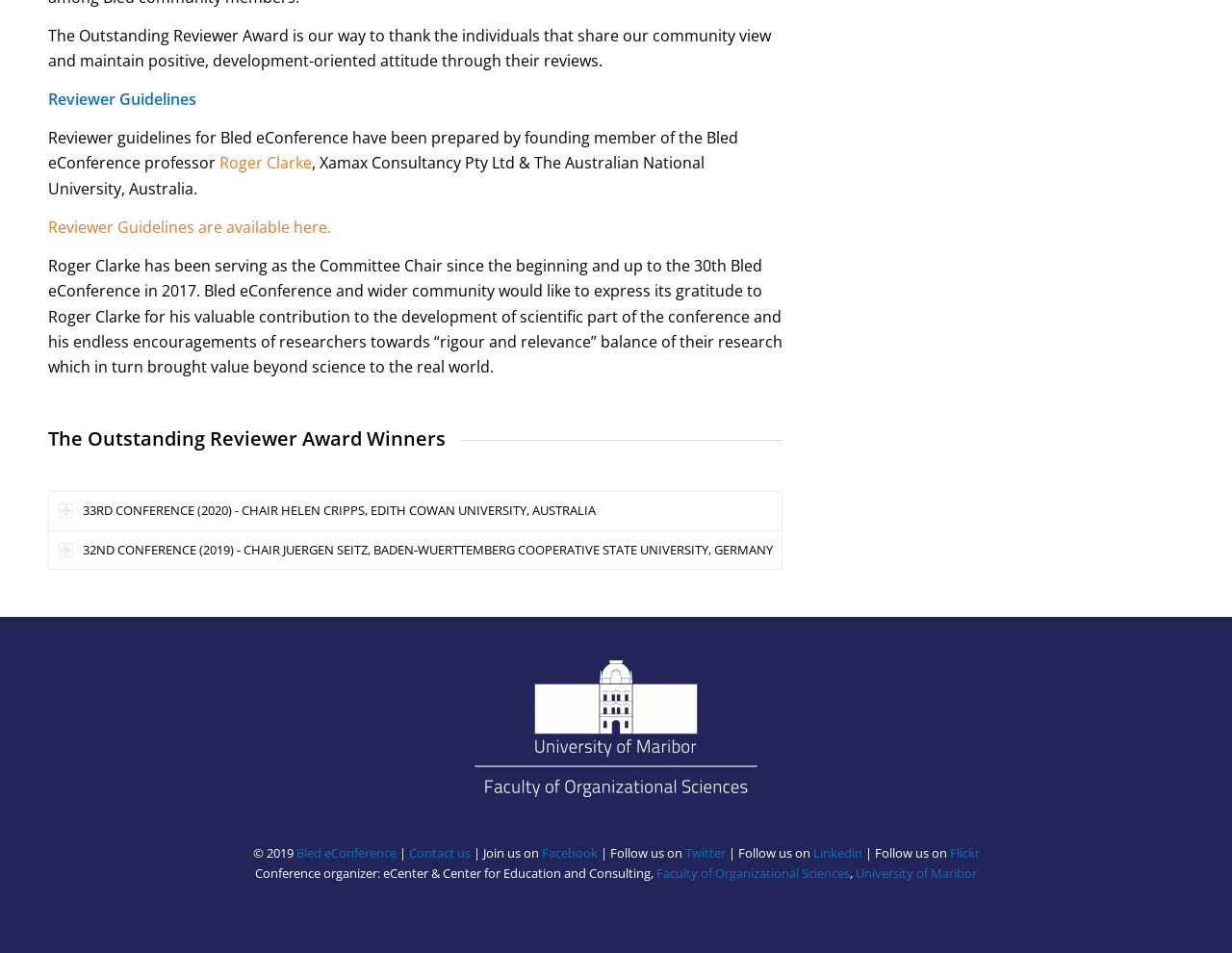Find the UI element described as: "Contact us" and predict its bounding box coordinates. Ensure the coordinates are four float numbers between 0 and 1, [left, top, right, bottom].

[0.332, 0.886, 0.382, 0.904]